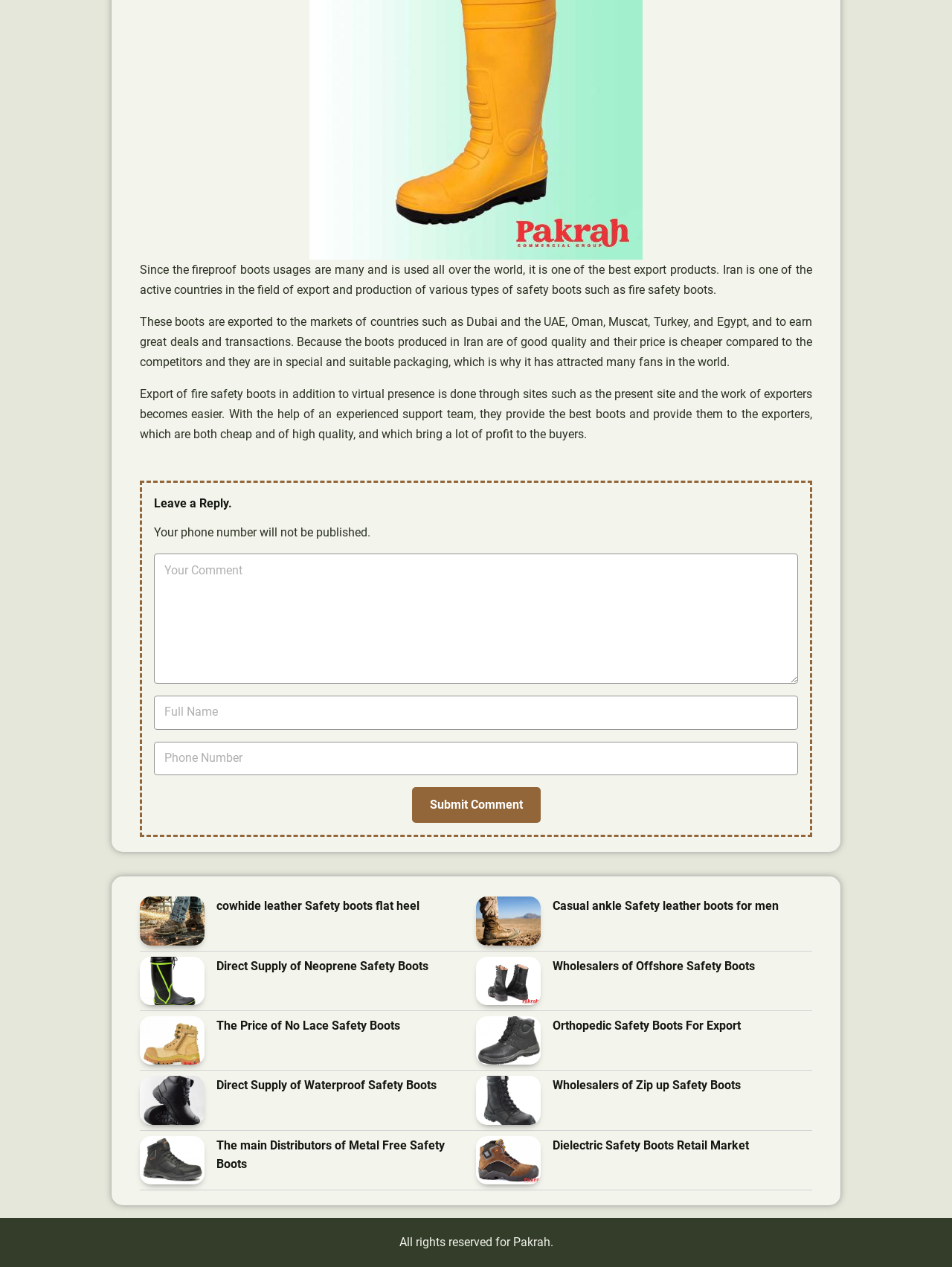Find the UI element described as: "Orthopedic Safety Boots For Export" and predict its bounding box coordinates. Ensure the coordinates are four float numbers between 0 and 1, [left, top, right, bottom].

[0.581, 0.802, 0.778, 0.818]